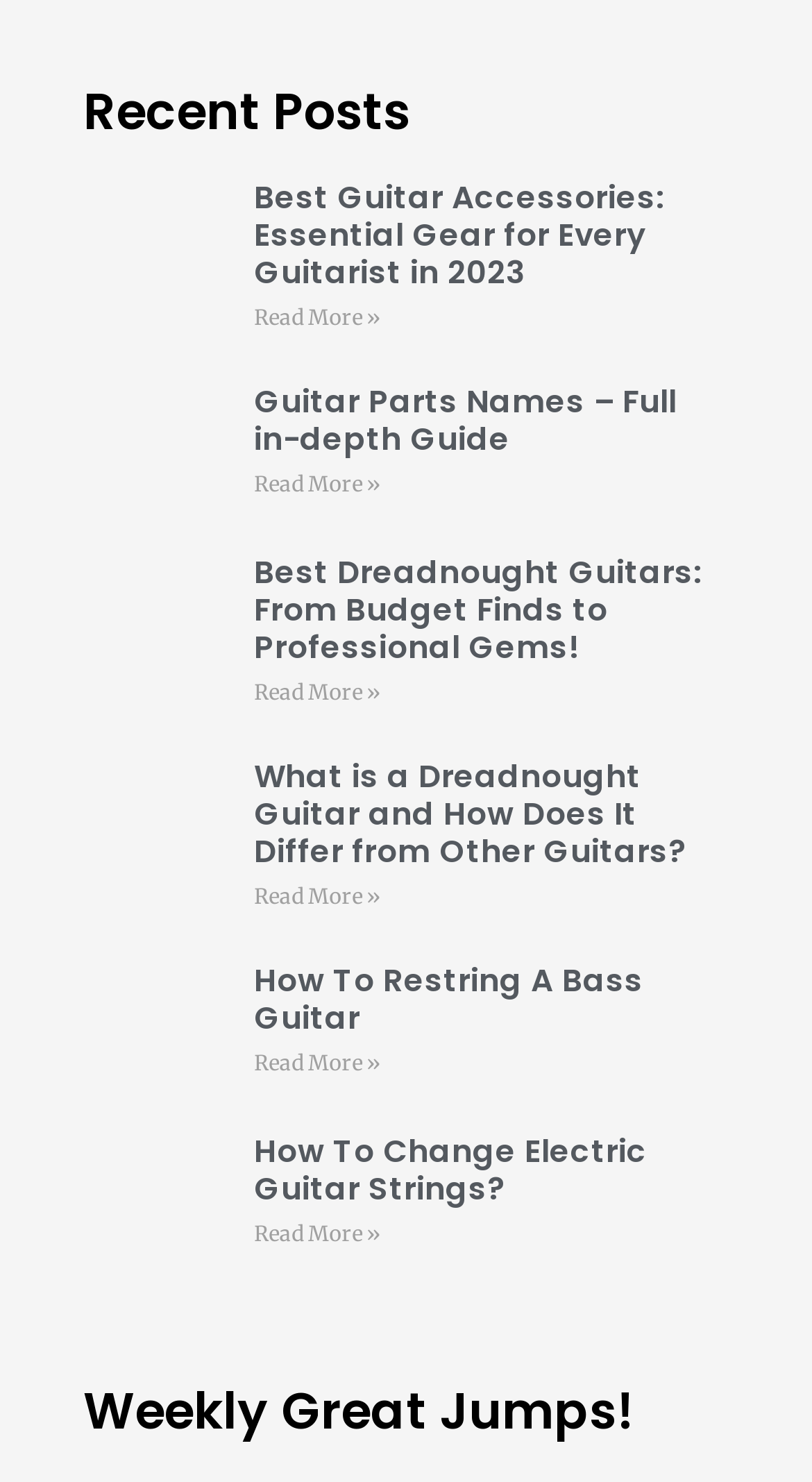What is the title of the first article?
Relying on the image, give a concise answer in one word or a brief phrase.

Best Guitar Accessories